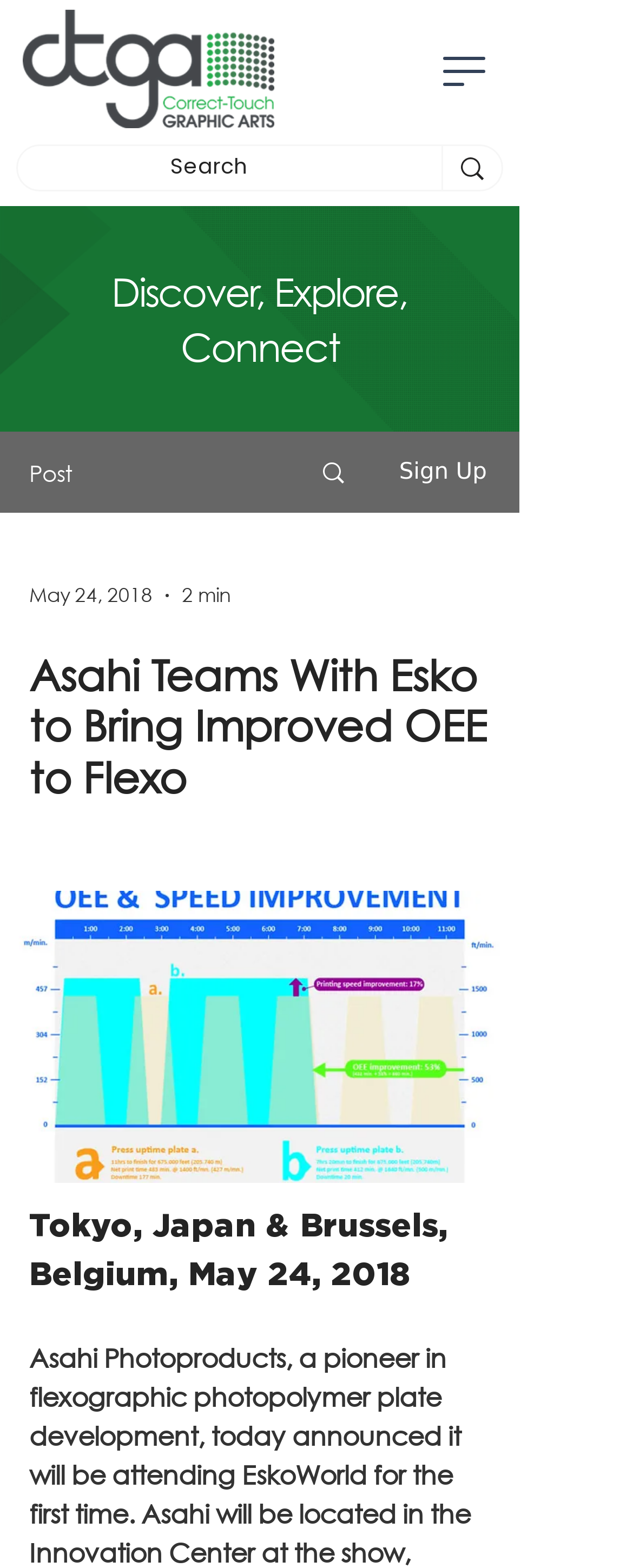Please find and provide the title of the webpage.

Discover, Explore, Connect